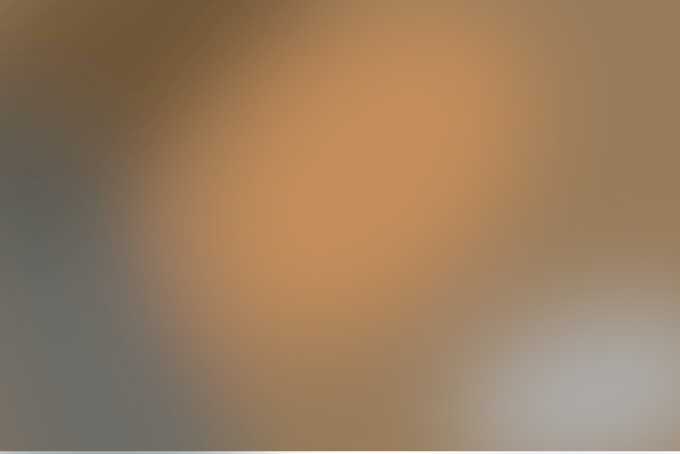Describe the scene depicted in the image with great detail.

The image displays a beautifully styled dish that appears to be a plate of TikTok spaghetti, a popular online recipe. The spaghetti is likely topped with a creamy Alfredo sauce and perhaps garnished with melted cheese, capturing a warm, inviting, and indulgent aesthetic. The backdrop suggests a cozy kitchen atmosphere, enhancing the visual appeal. This capture aligns with the concept of TikTok spaghetti, which involves a combination of a flavorful tomato meat sauce and a rich Alfredo, perfect for those seeking a comforting and satisfying meal.